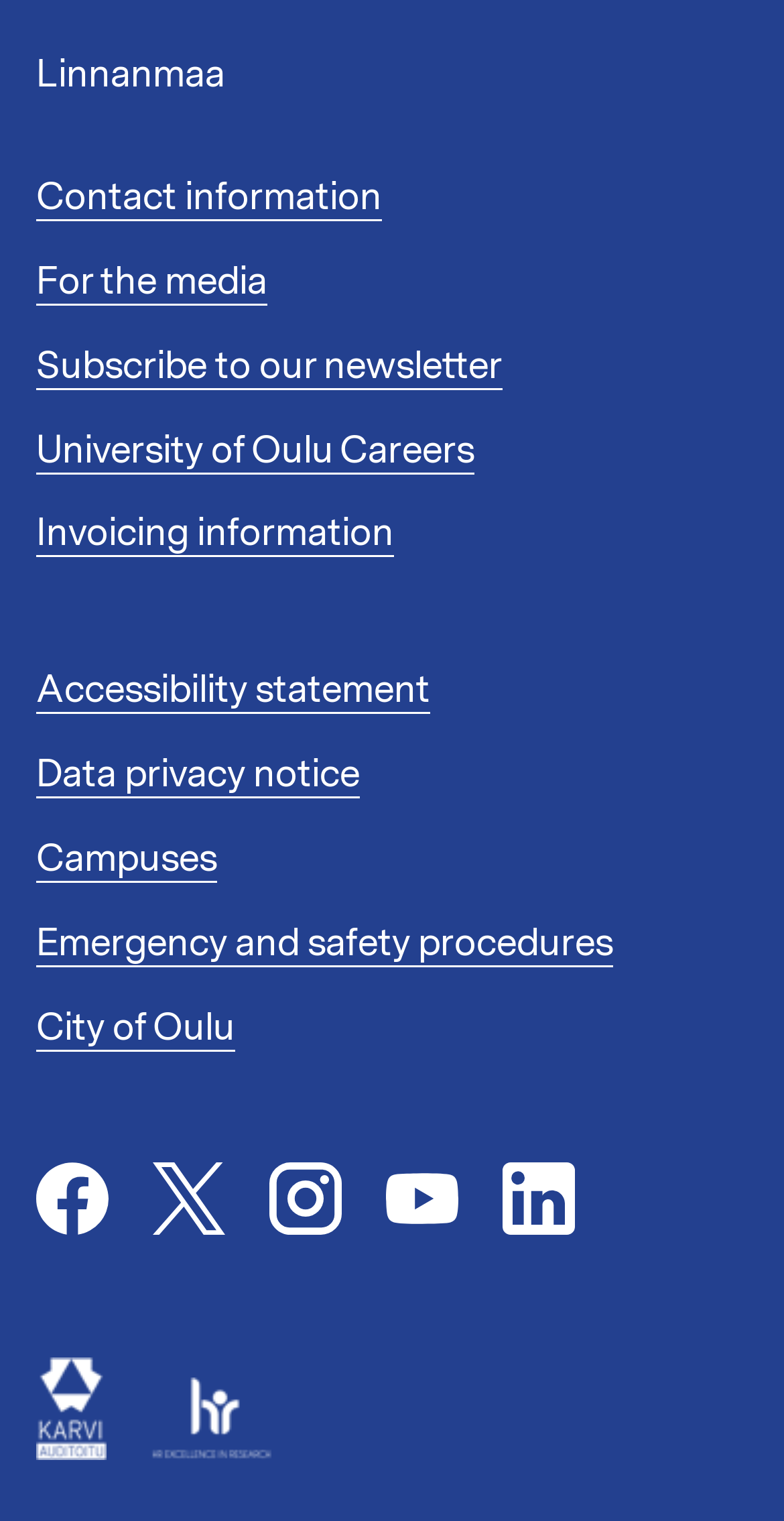Determine the bounding box coordinates of the clickable region to execute the instruction: "Check accessibility statement". The coordinates should be four float numbers between 0 and 1, denoted as [left, top, right, bottom].

[0.046, 0.437, 0.549, 0.471]